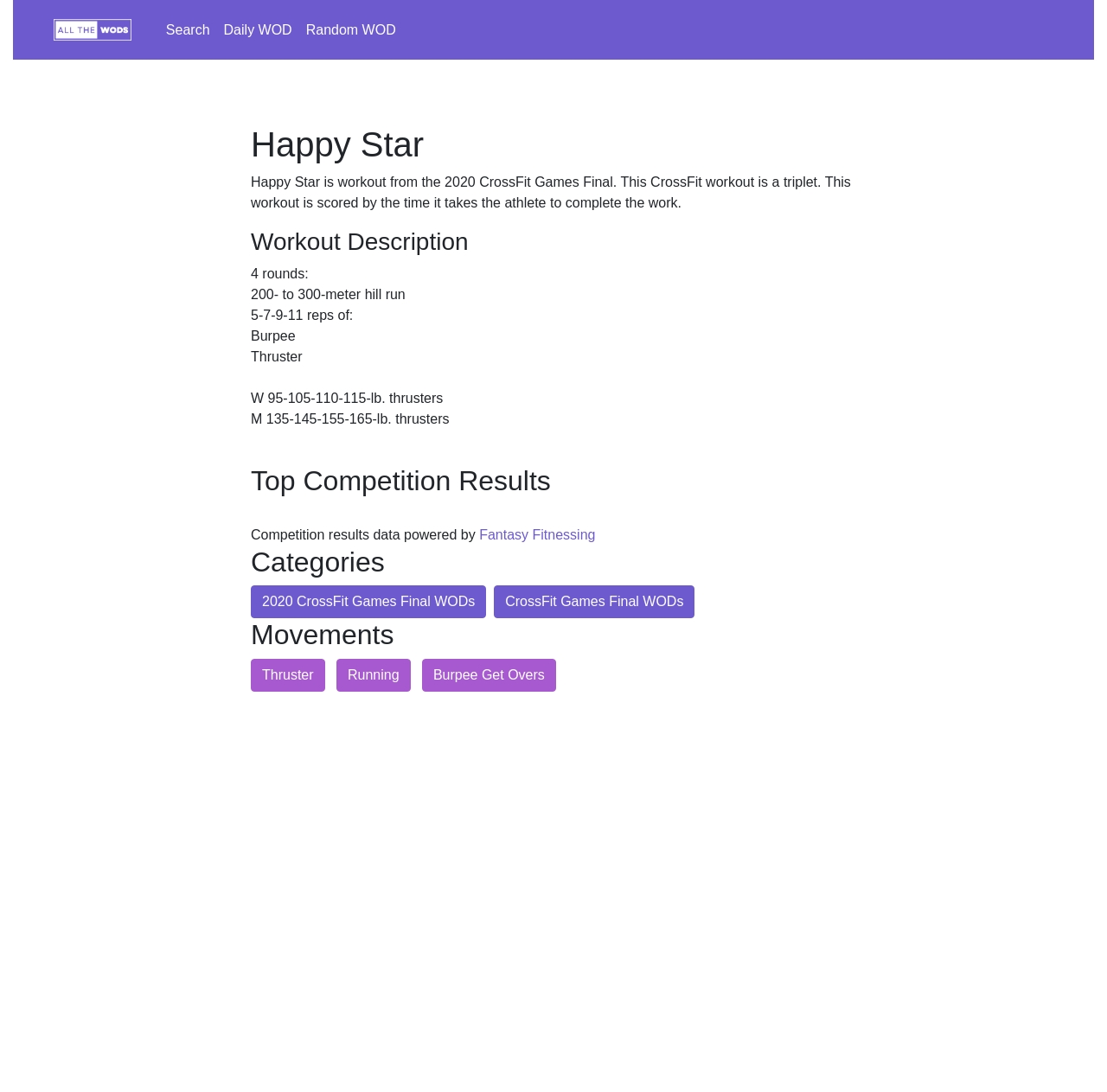Answer the question below in one word or phrase:
What is the weight range for men in the thruster exercise?

135-165 lb